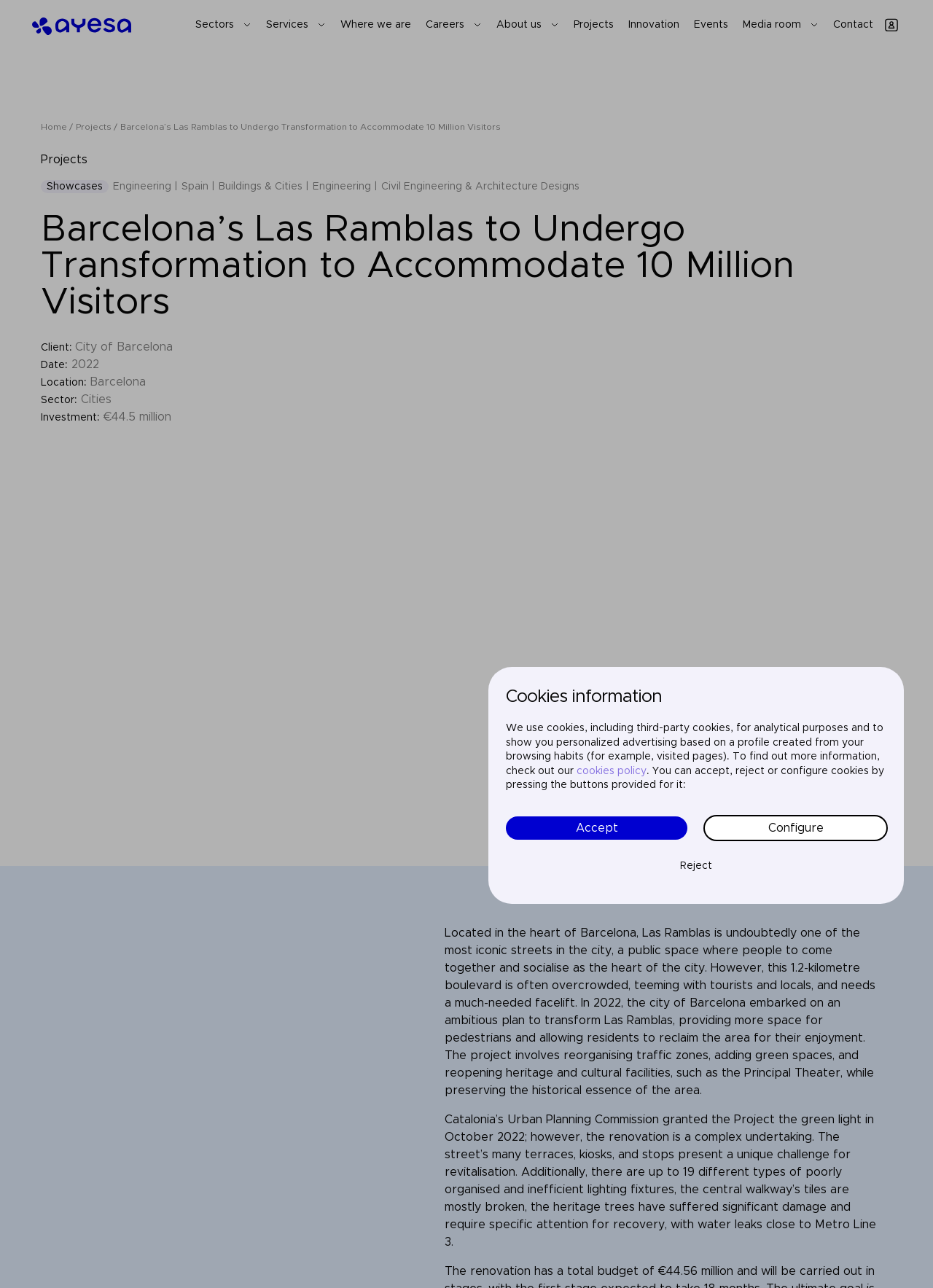What is the purpose of the Las Ramblas transformation project?
Based on the screenshot, respond with a single word or phrase.

To provide more space for pedestrians